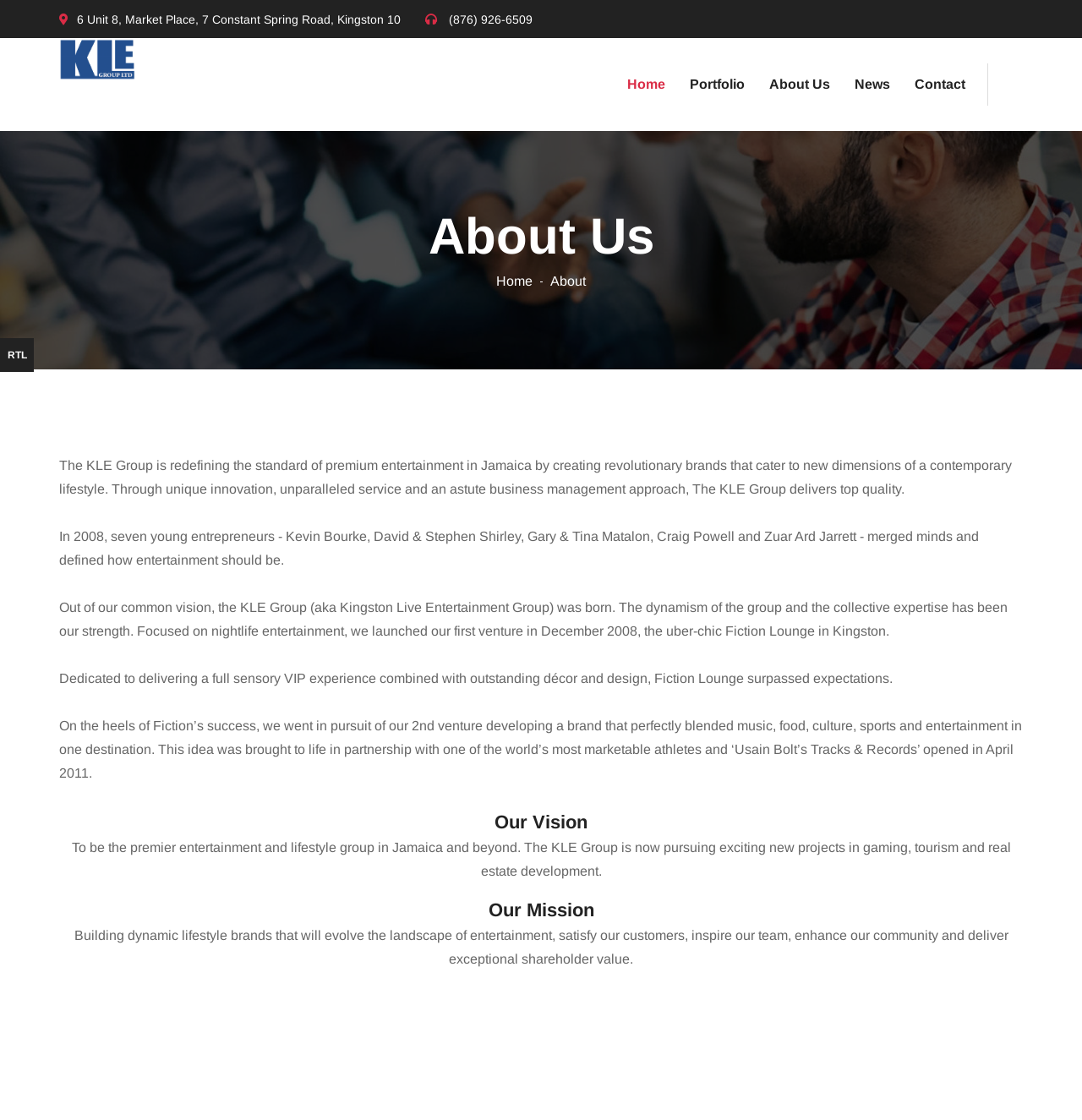Locate the bounding box coordinates of the segment that needs to be clicked to meet this instruction: "Visit the Contact page".

[0.845, 0.064, 0.892, 0.087]